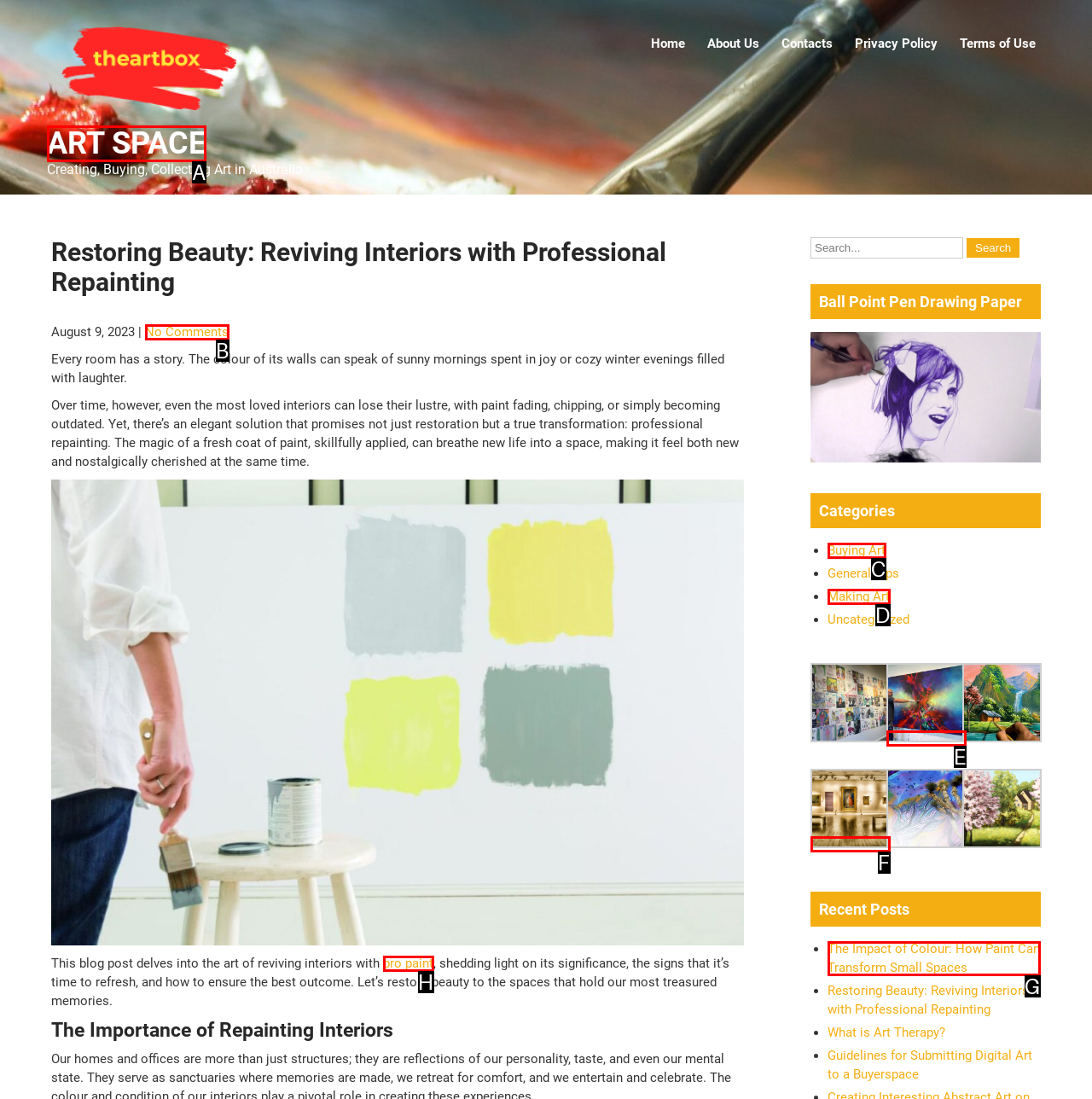Select the option that fits this description: No Comments
Answer with the corresponding letter directly.

B